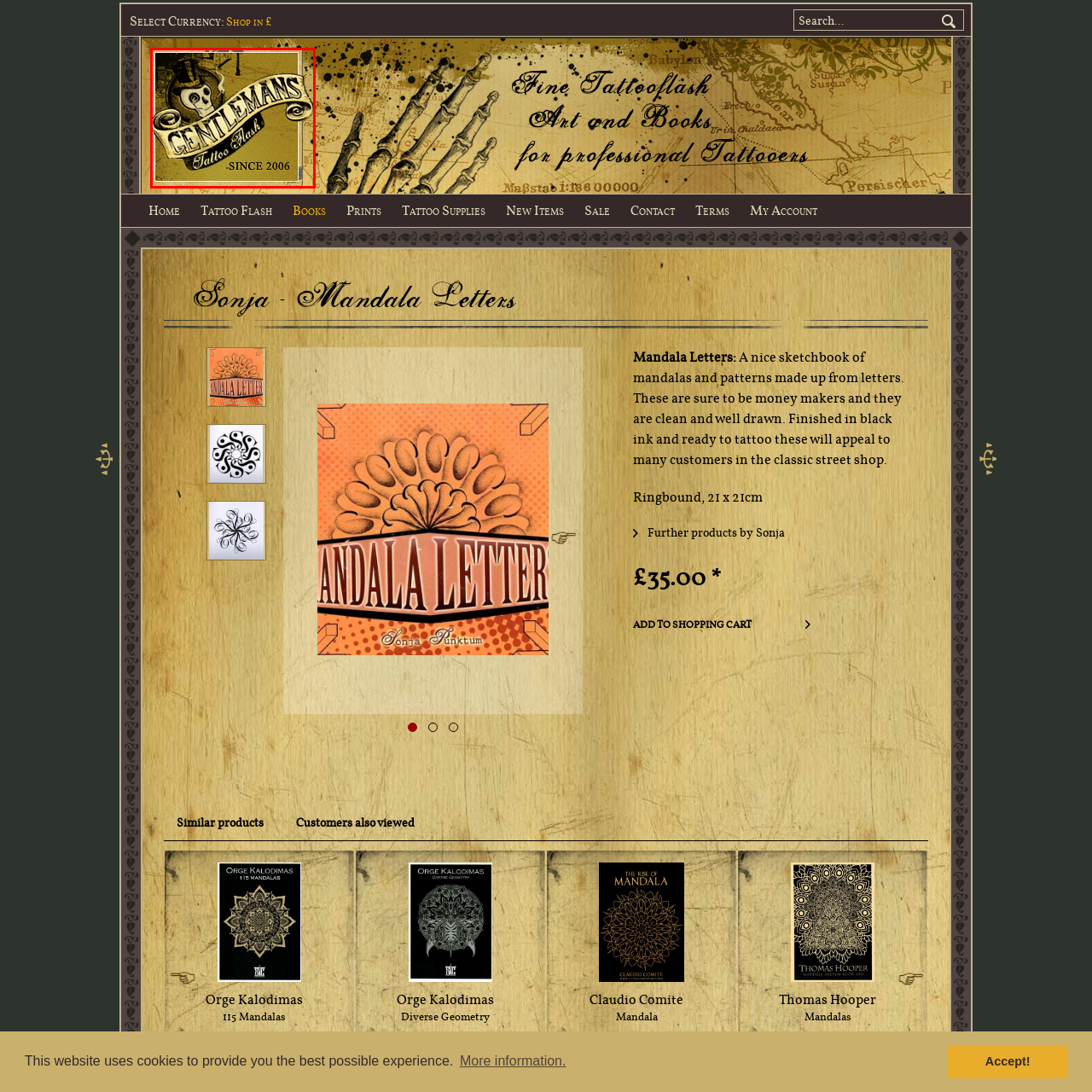Examine the image within the red boundary and respond with a single word or phrase to the question:
What is the dominant color scheme of the logo?

Earthy tones